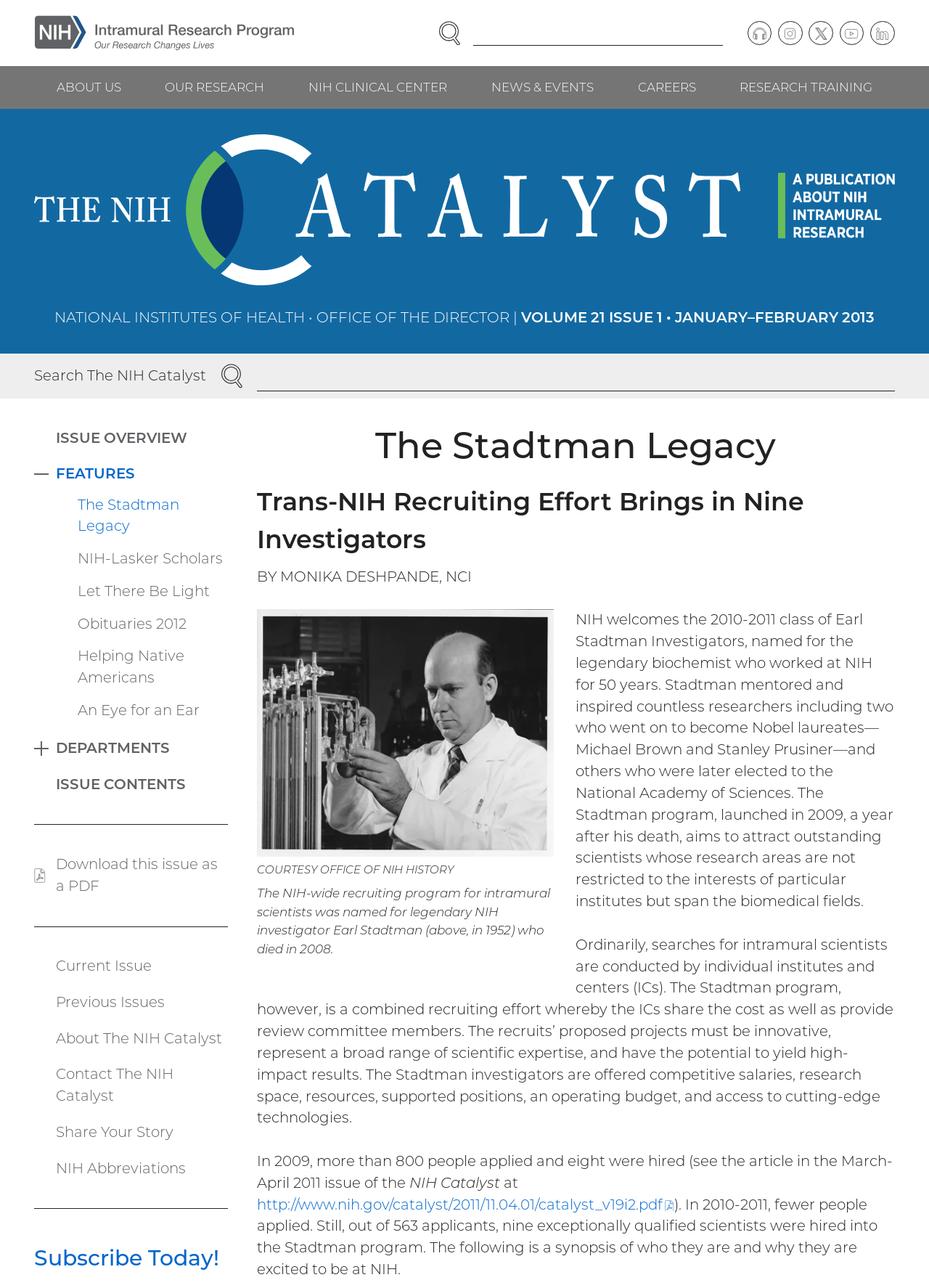Summarize the webpage with intricate details.

The webpage is about the NIH Intramural Research Program, specifically highlighting the Stadtman Legacy. At the top, there is a link to skip to the main content. Below that, there is a logo and a search bar with a button to enter search terms. To the right of the search bar, there are social media links to follow NIH.

The main navigation menu is located below the search bar, with links to "About Us", "Our Research", "NIH Clinical Center", "News & Events", "Careers", and "Research Training". 

On the left side of the page, there is a publication link to "The NIH Catalyst: A Publication About NIH Intramural Research" with an image. Below that, there is a search bar specific to the publication, with a button to search.

The main content of the page is divided into sections. The first section is about the Stadtman Legacy, with a heading and a paragraph of text. Below that, there is an image of Earl Stadtman in a lab, with a caption. The text continues, describing the Stadtman program and its goals.

The next section lists the nine investigators hired into the Stadtman program, with a brief description of each. There are also links to related articles and a PDF file.

On the right side of the page, there are links to other sections of the publication, including "Issue Overview", "Features", and "Departments". There is also a button to collapse or expand the menu.

At the bottom of the page, there are links to download the issue as a PDF and to navigate to other sections of the publication, including the current issue, previous issues, and about the publication.